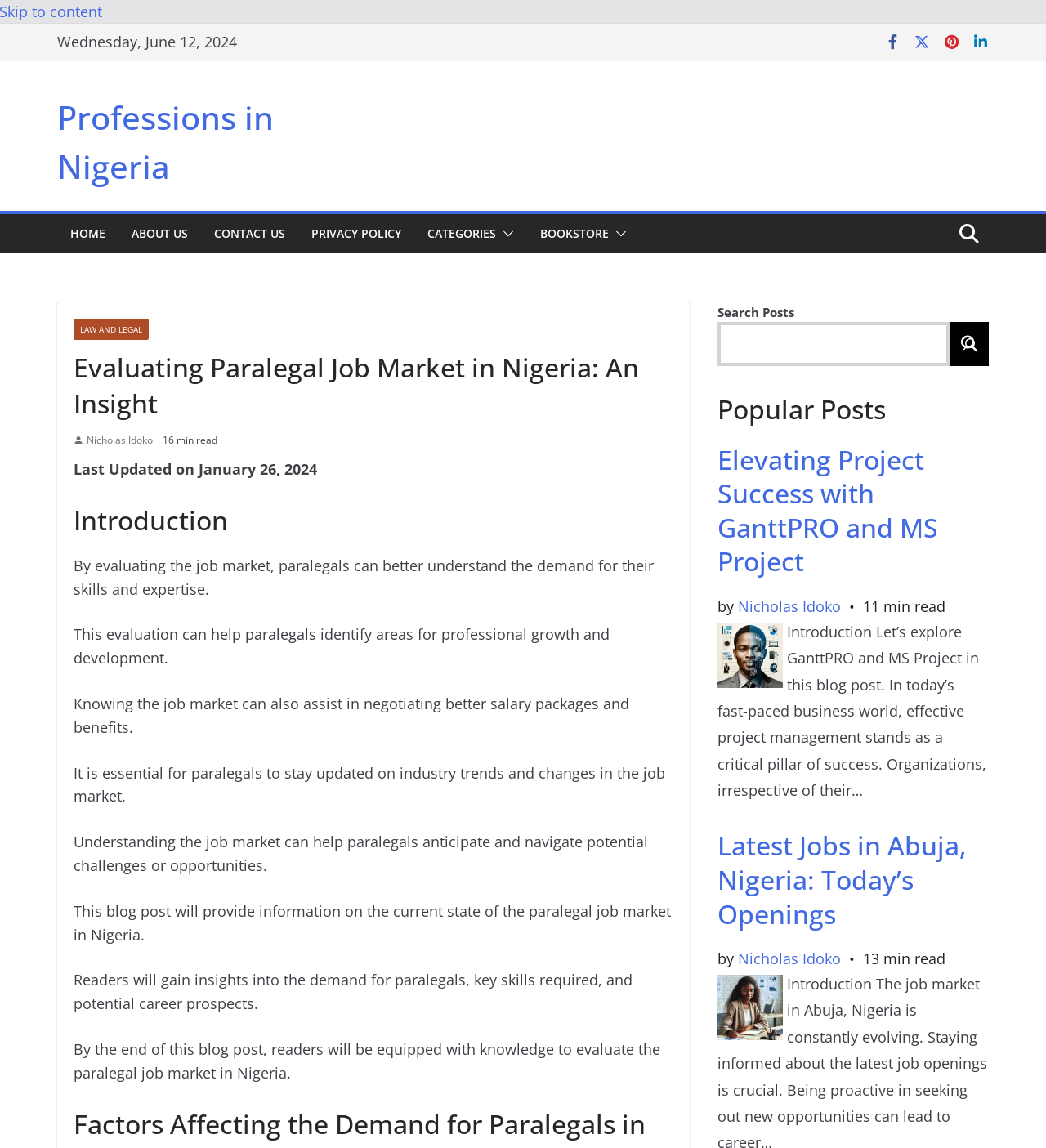Locate the bounding box coordinates of the element that should be clicked to execute the following instruction: "Fill out an application".

None